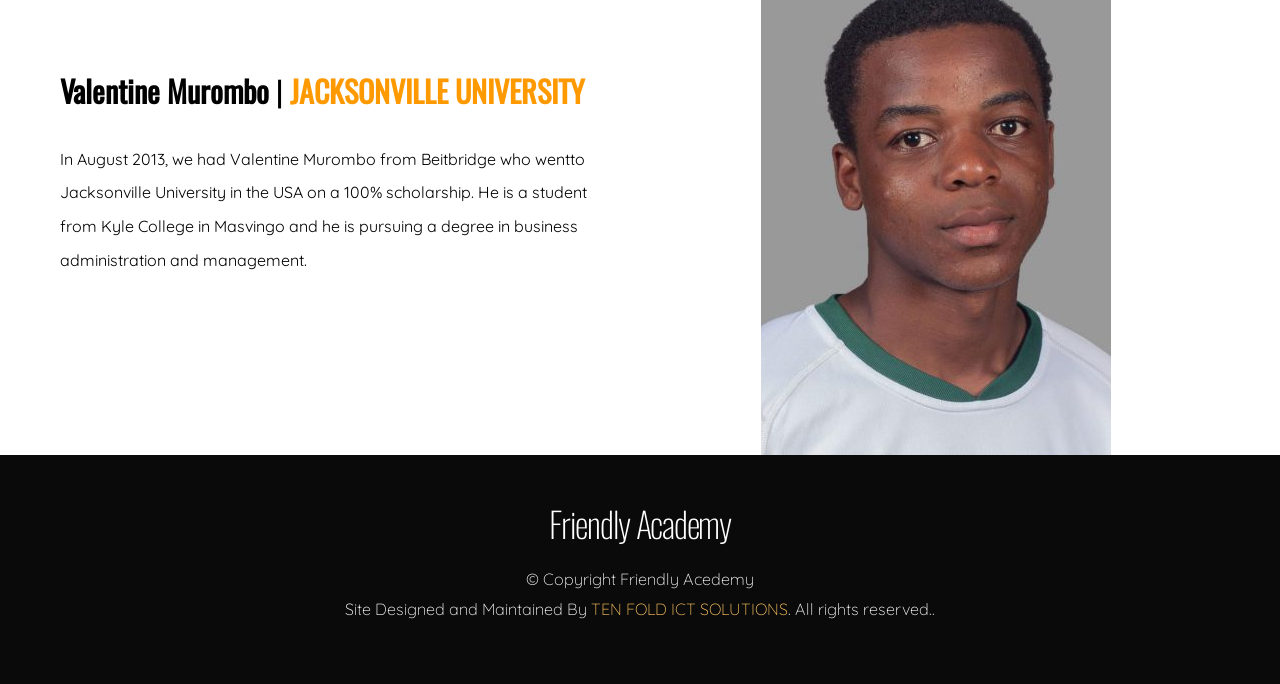Determine the bounding box for the described UI element: "TEN FOLD ICT SOLUTIONS".

[0.462, 0.875, 0.616, 0.904]